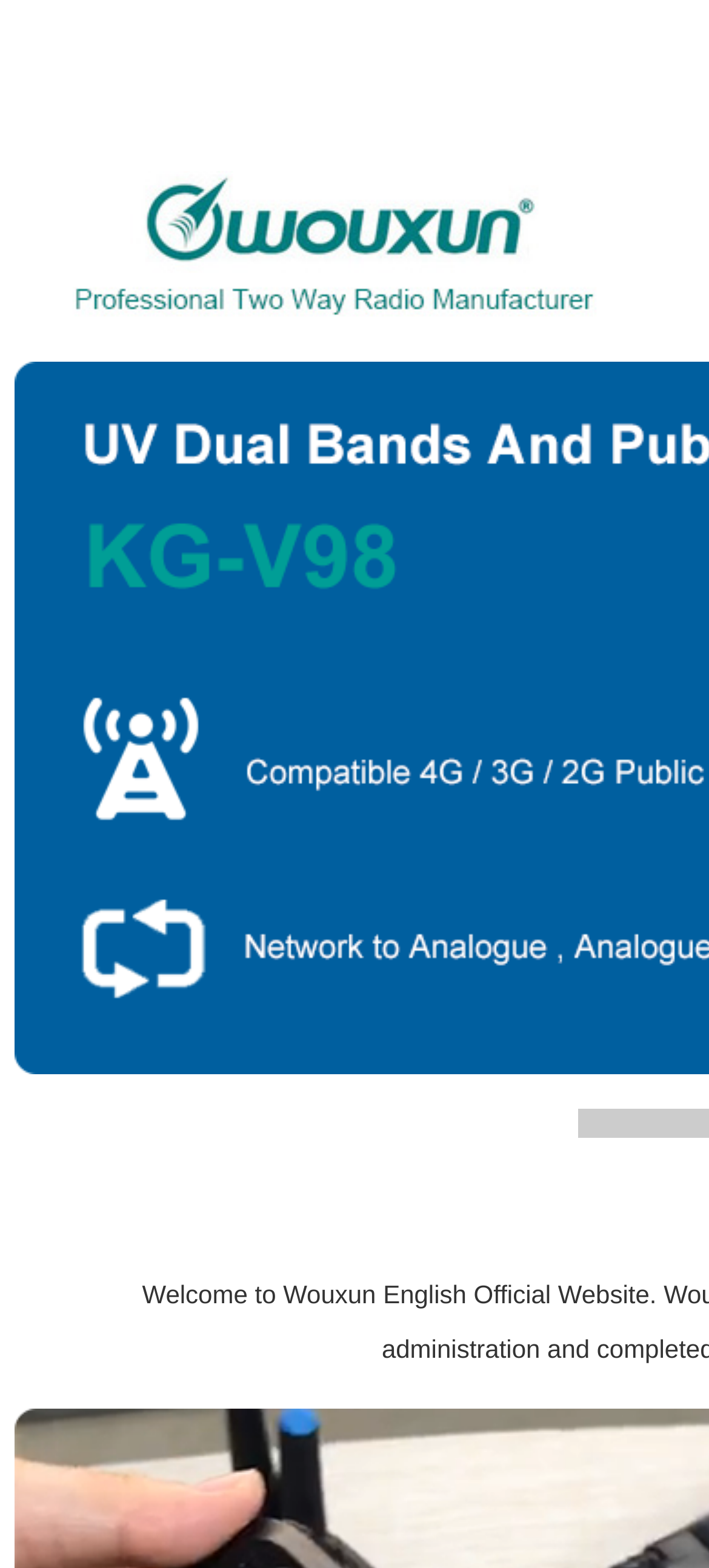Using the format (top-left x, top-left y, bottom-right x, bottom-right y), provide the bounding box coordinates for the described UI element. All values should be floating point numbers between 0 and 1: alt="Wouxun Logo"

[0.021, 0.198, 0.944, 0.218]